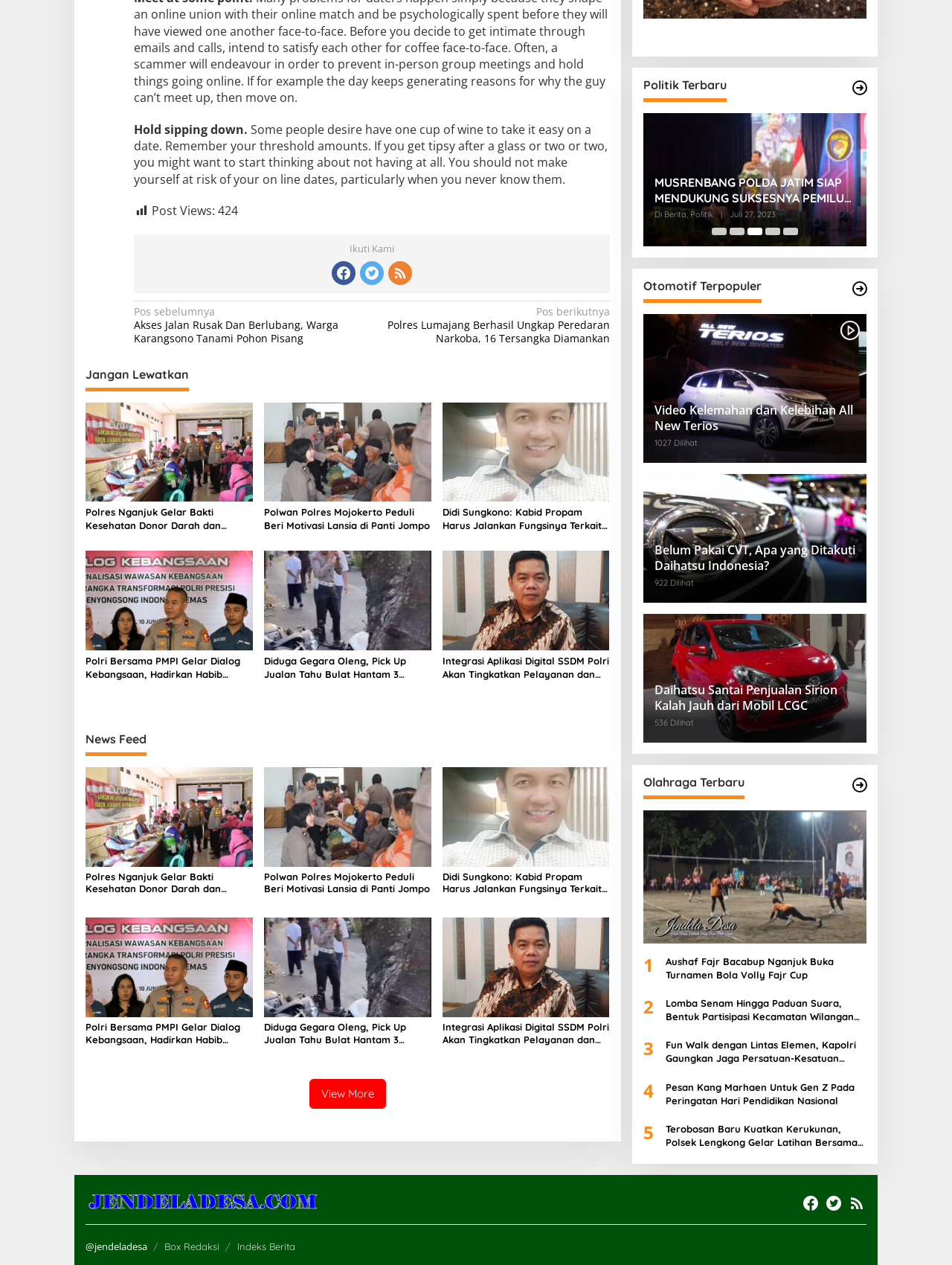Respond to the following question with a brief word or phrase:
What is the title of the 'News Feed' section?

News Feed